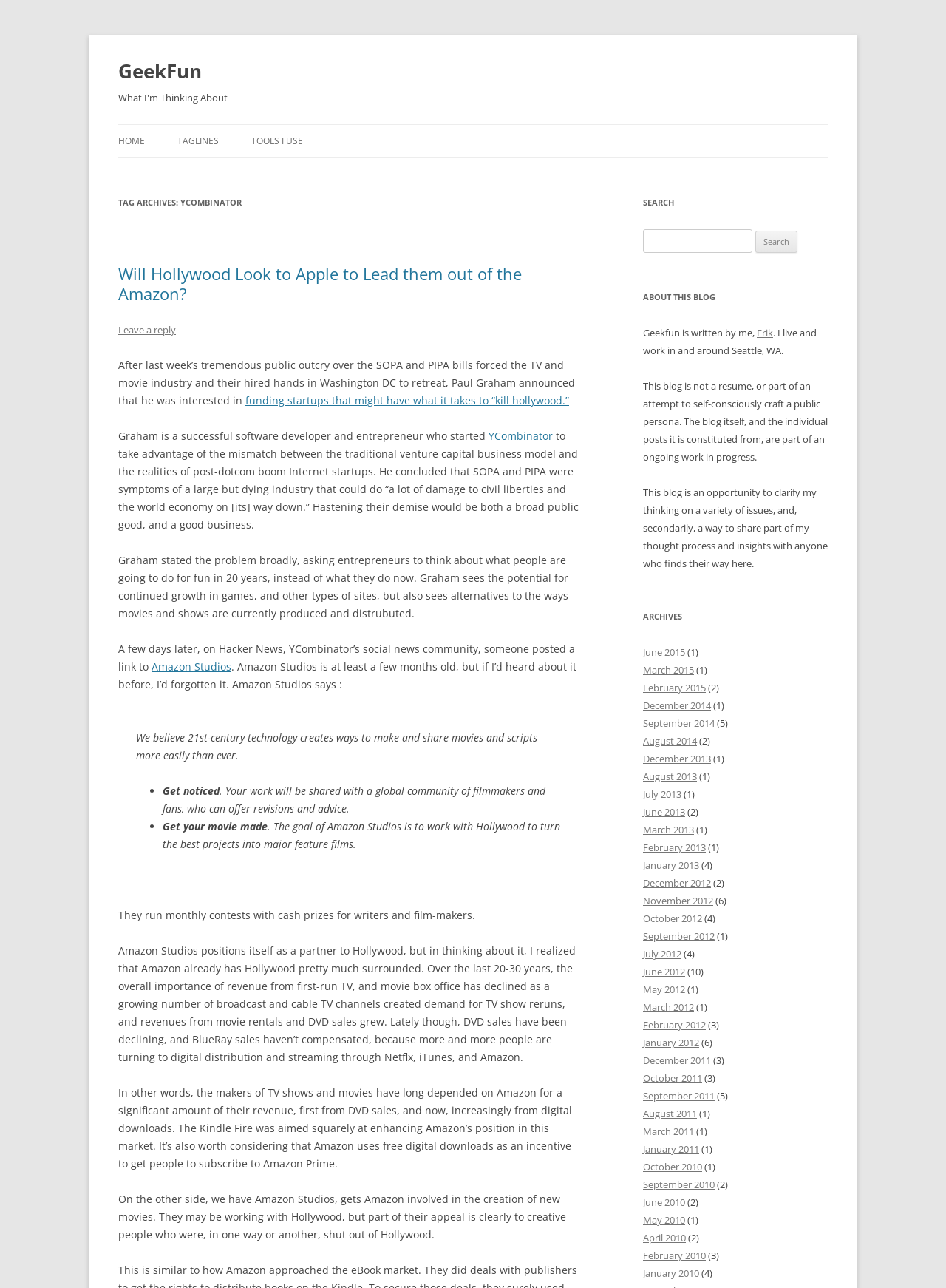Find the bounding box coordinates of the element you need to click on to perform this action: 'Read the 'What I'm Thinking About' heading'. The coordinates should be represented by four float values between 0 and 1, in the format [left, top, right, bottom].

[0.125, 0.069, 0.875, 0.083]